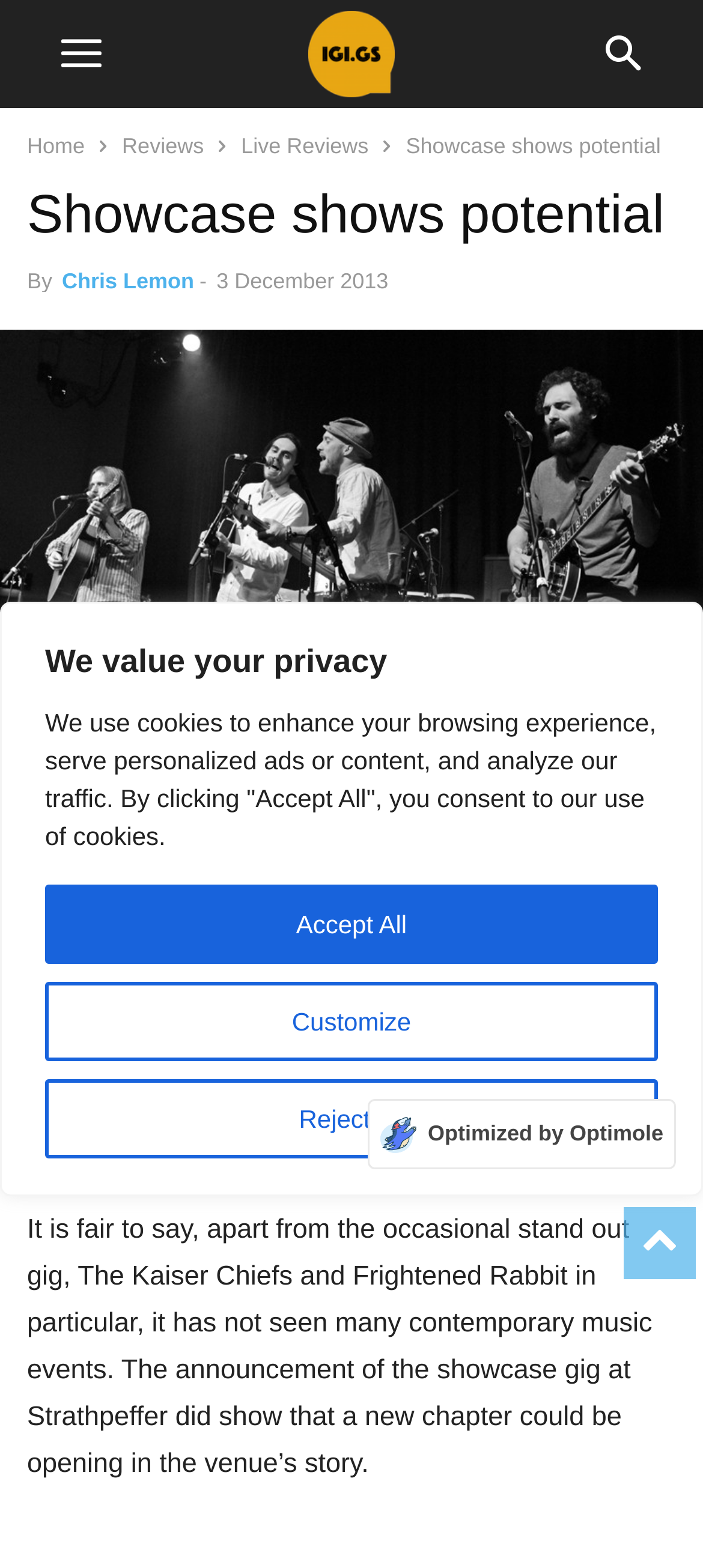Determine the bounding box coordinates for the region that must be clicked to execute the following instruction: "Click the link to Chris Lemon's profile".

[0.088, 0.171, 0.276, 0.187]